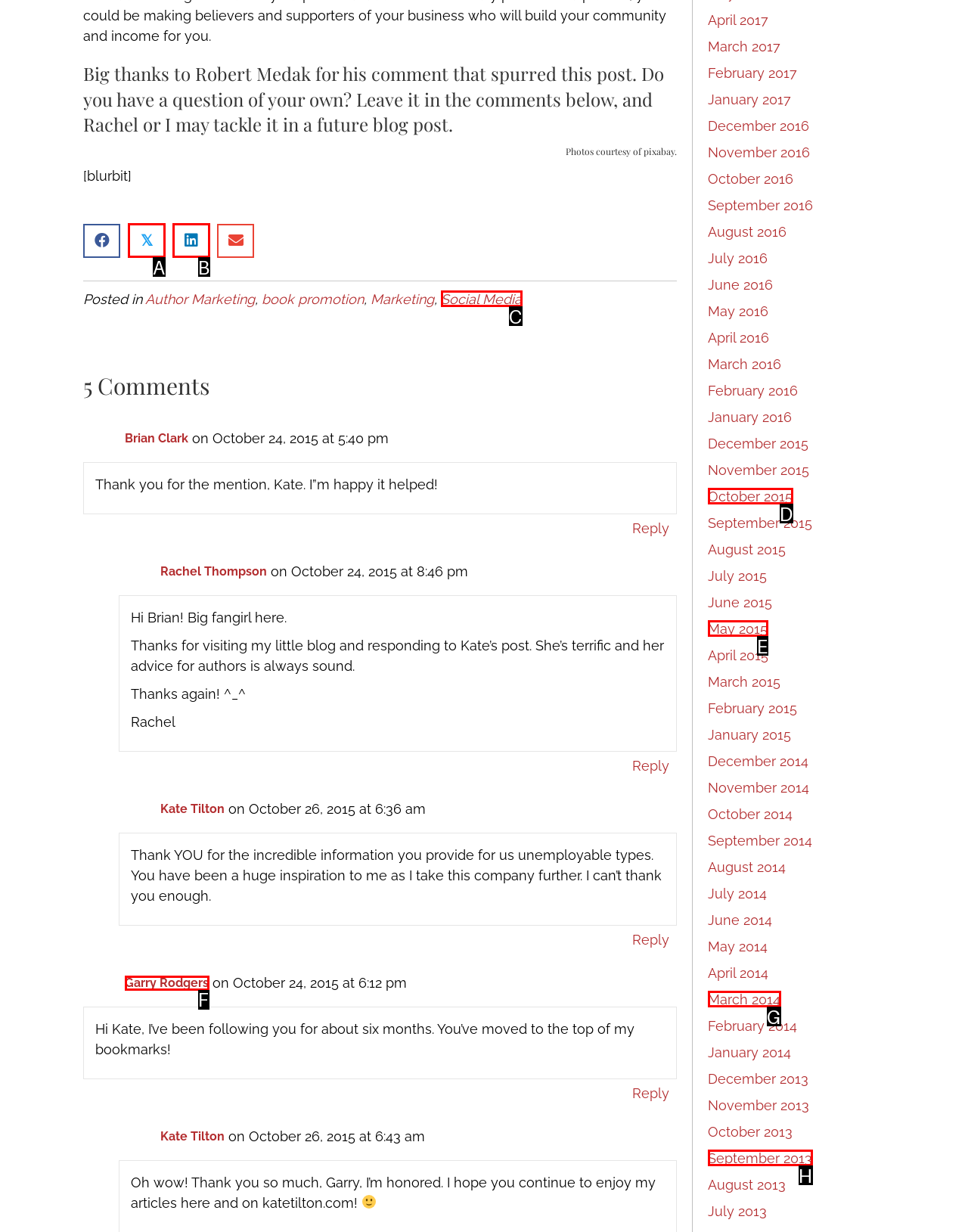Based on the description: 𝕏 Share on Twitter, find the HTML element that matches it. Provide your answer as the letter of the chosen option.

A